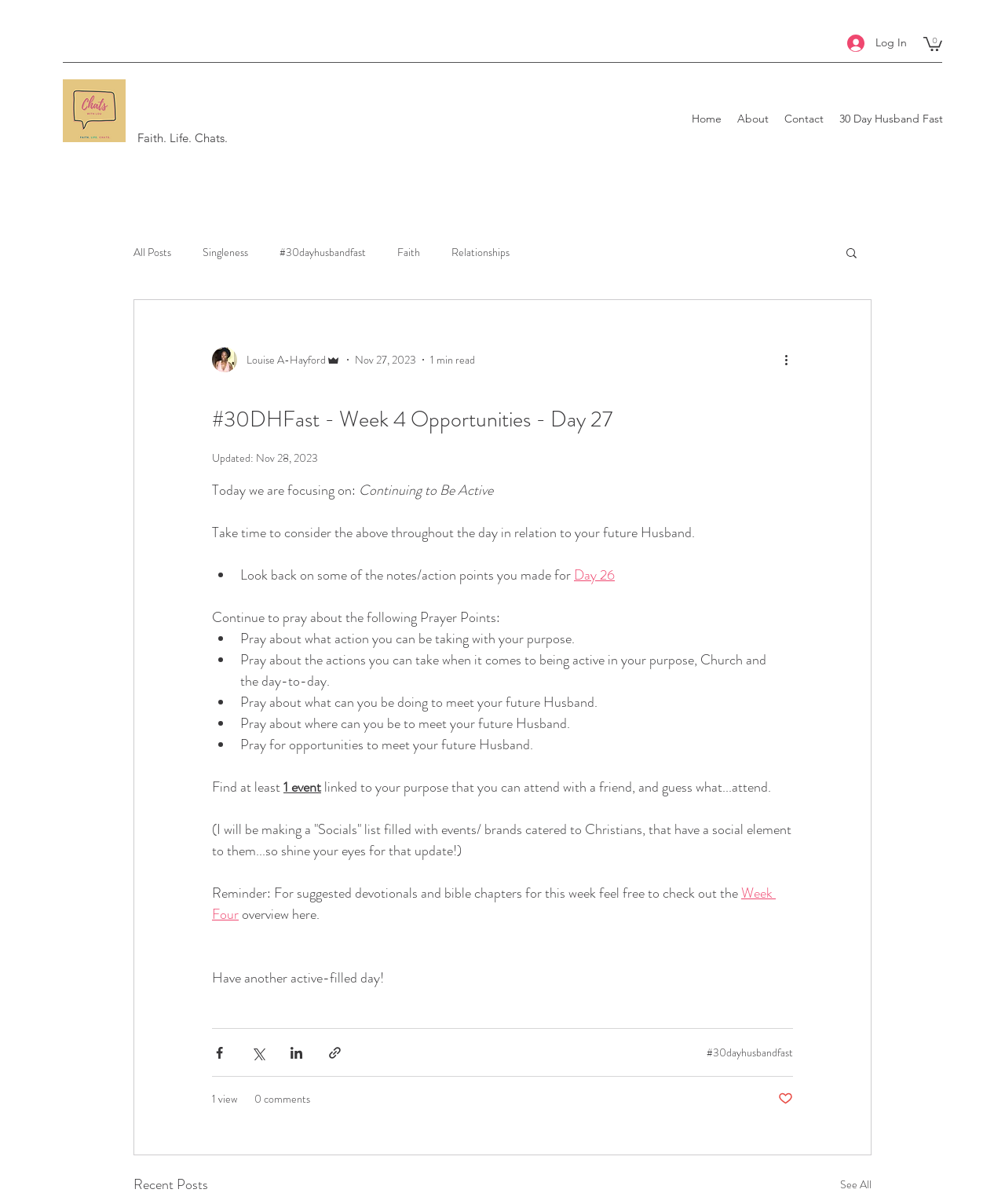Find the bounding box of the UI element described as: "30 Day Husband Fast". The bounding box coordinates should be given as four float values between 0 and 1, i.e., [left, top, right, bottom].

[0.827, 0.089, 0.946, 0.108]